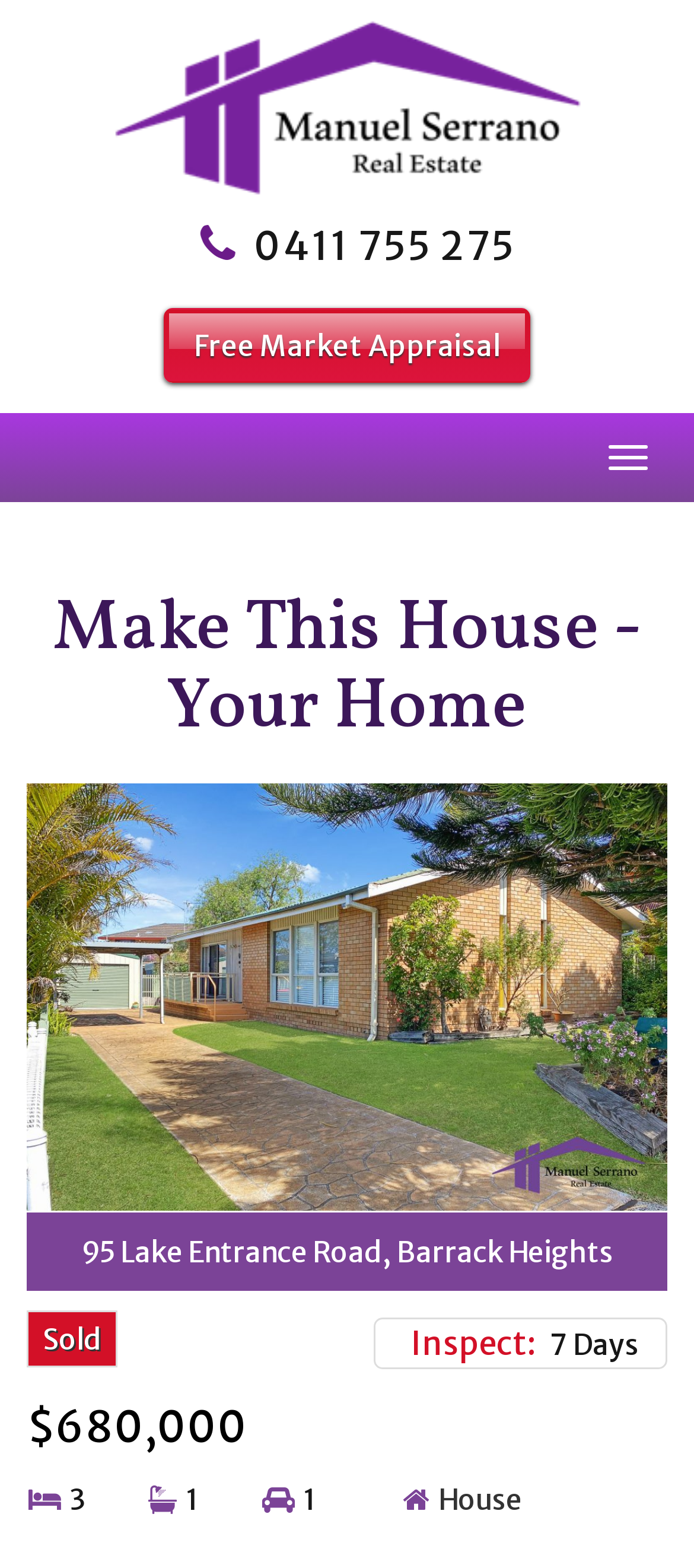What is the price of the house? Look at the image and give a one-word or short phrase answer.

$680,000